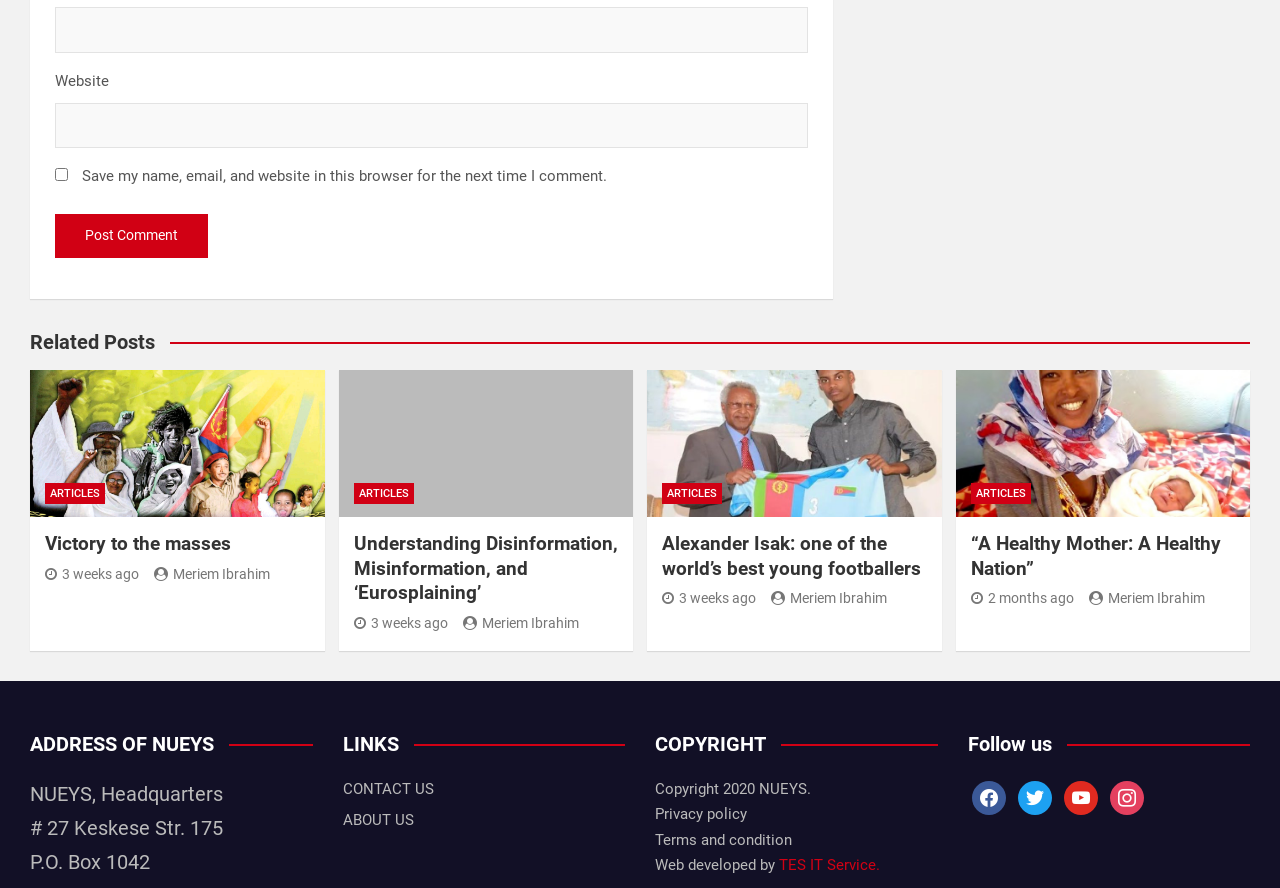Please locate the UI element described by "3 weeks ago" and provide its bounding box coordinates.

[0.517, 0.665, 0.591, 0.683]